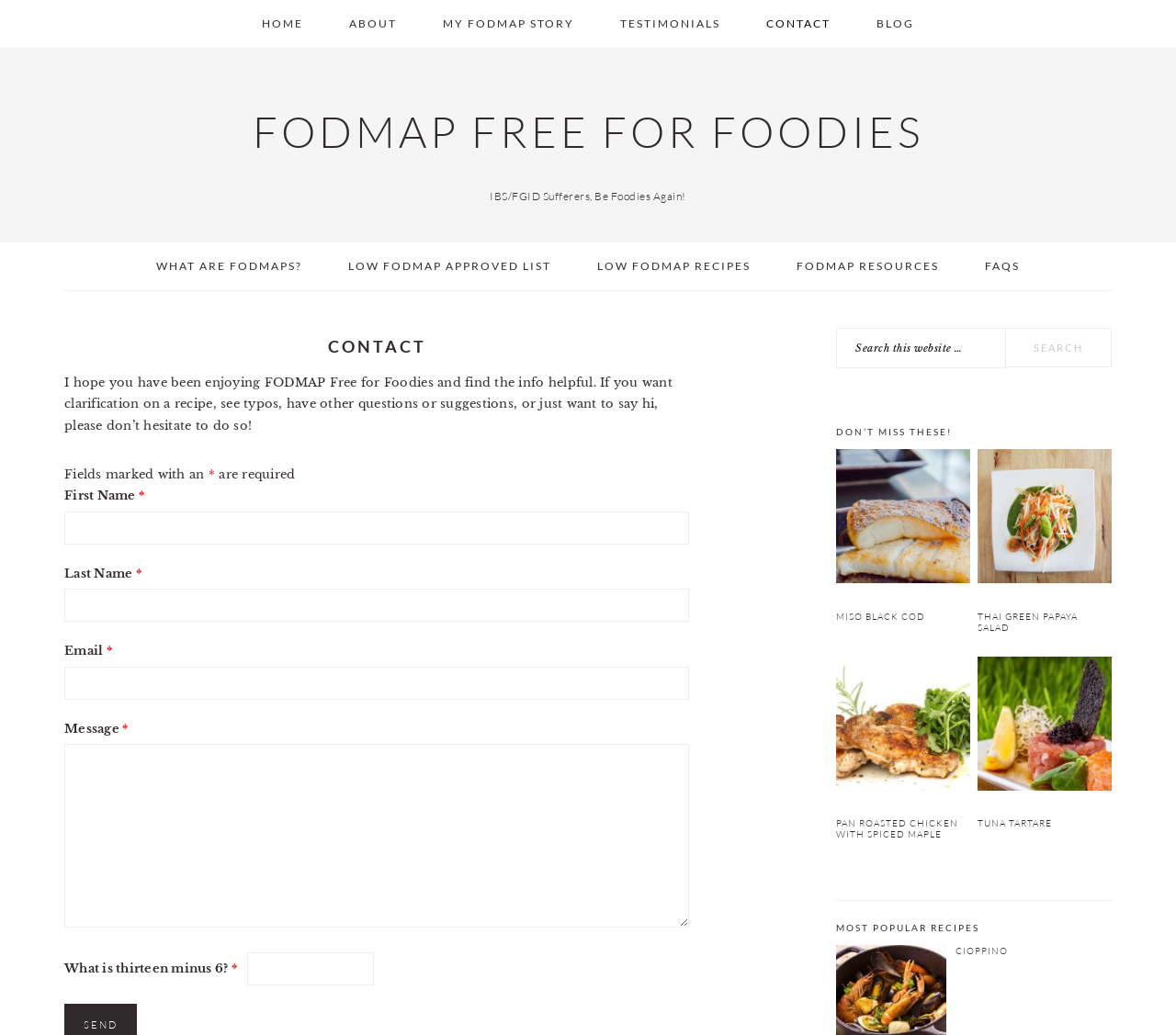How many navigation menus are on this webpage?
Craft a detailed and extensive response to the question.

Upon examining the webpage structure, I found two navigation menus: the main navigation menu with links to 'HOME', 'ABOUT', 'MY FODMAP STORY', 'TESTIMONIALS', 'CONTACT', and 'BLOG', and a secondary navigation menu with links to 'WHAT ARE FODMAPS?', 'LOW FODMAP APPROVED LIST', 'LOW FODMAP RECIPES', 'FODMAP RESOURCES', and 'FAQS'.